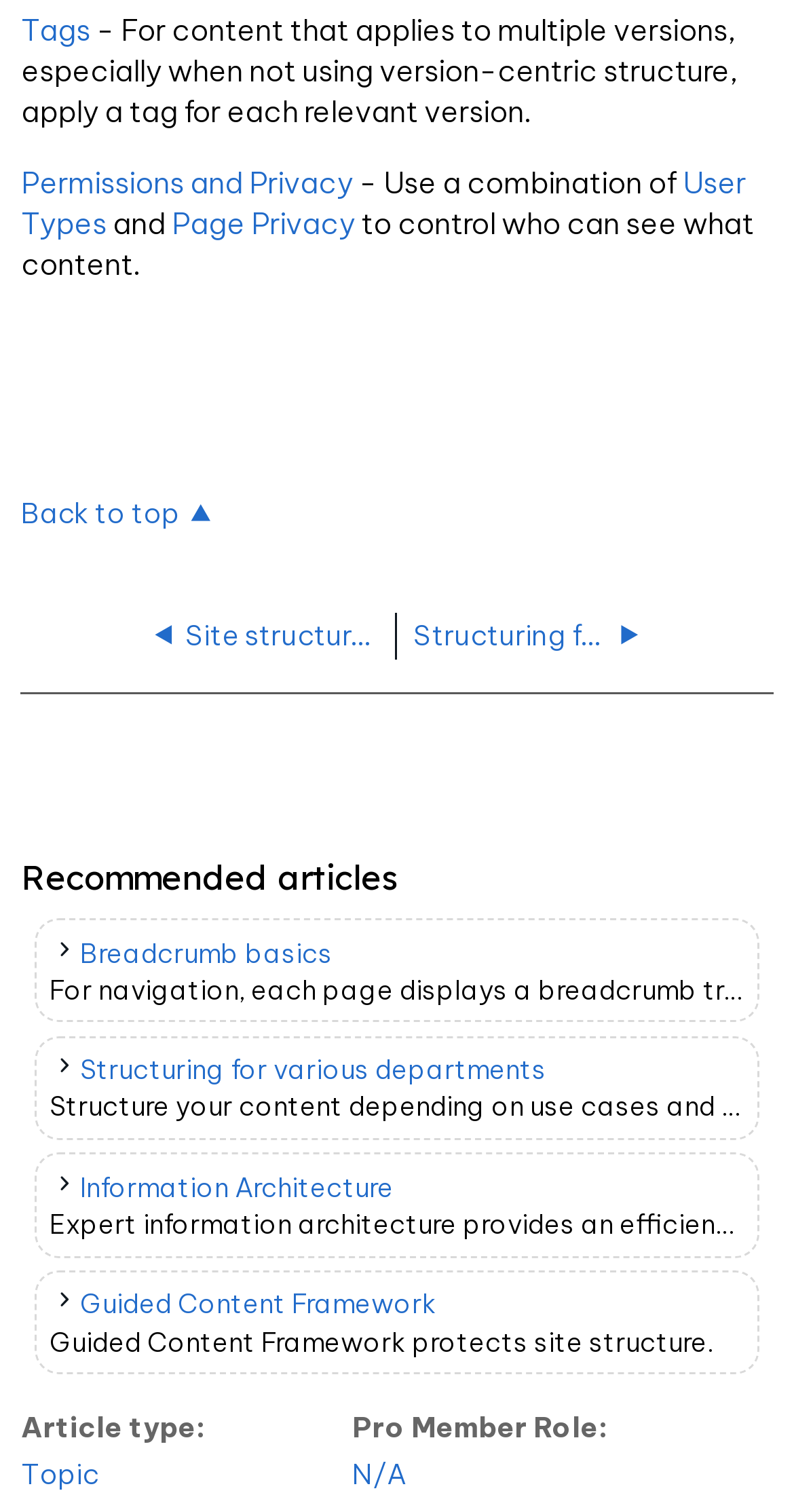Utilize the details in the image to thoroughly answer the following question: What is the purpose of structuring content for various departments?

The webpage suggests that structuring content for various departments is related to controlling who can see what content. This implies that department-specific content is organized in a way that restricts or allows access to certain users or groups.